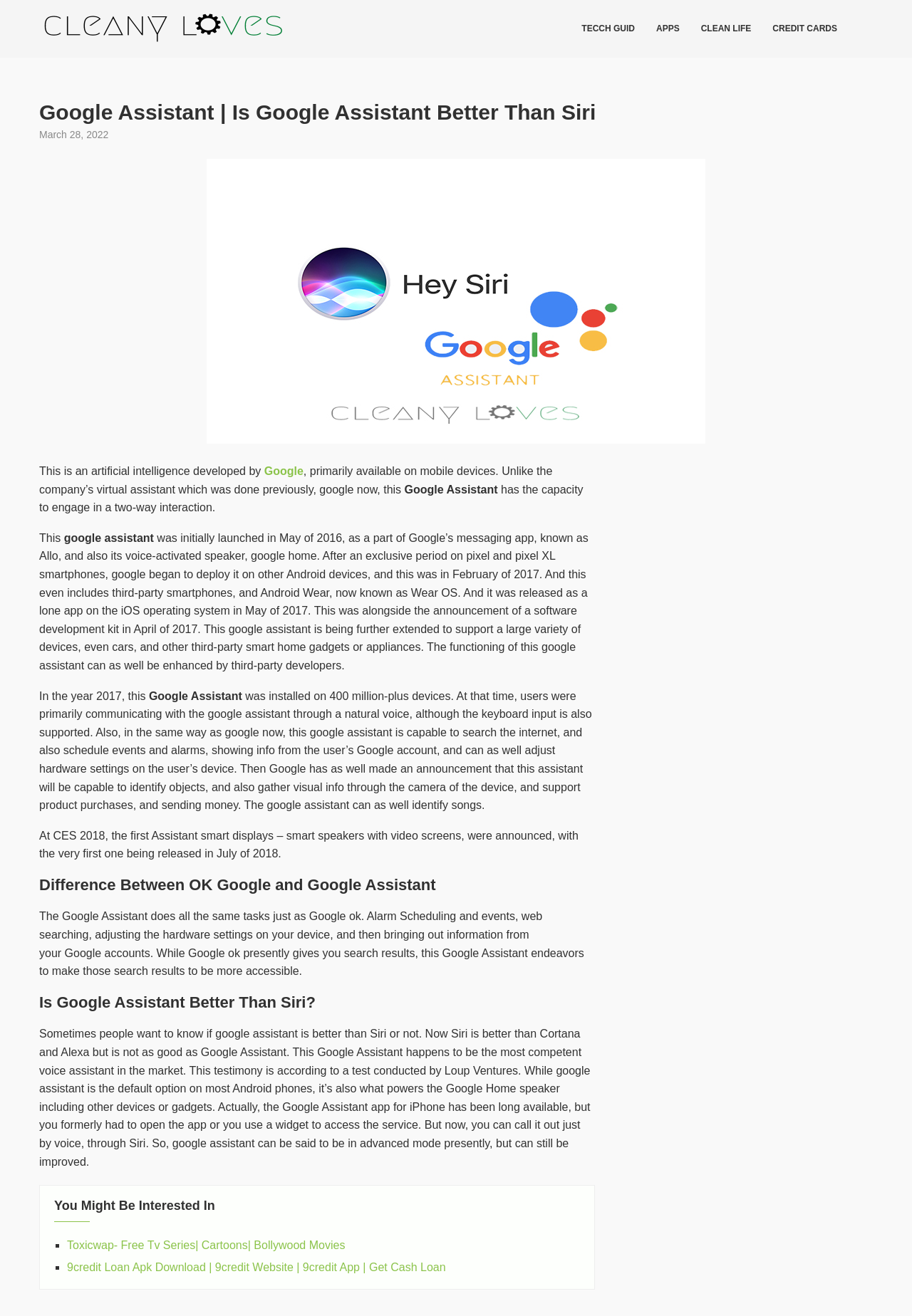Please locate the bounding box coordinates of the region I need to click to follow this instruction: "Click on the link to Genuine Porsche Radiator – Mahle Behr CR89000P".

None